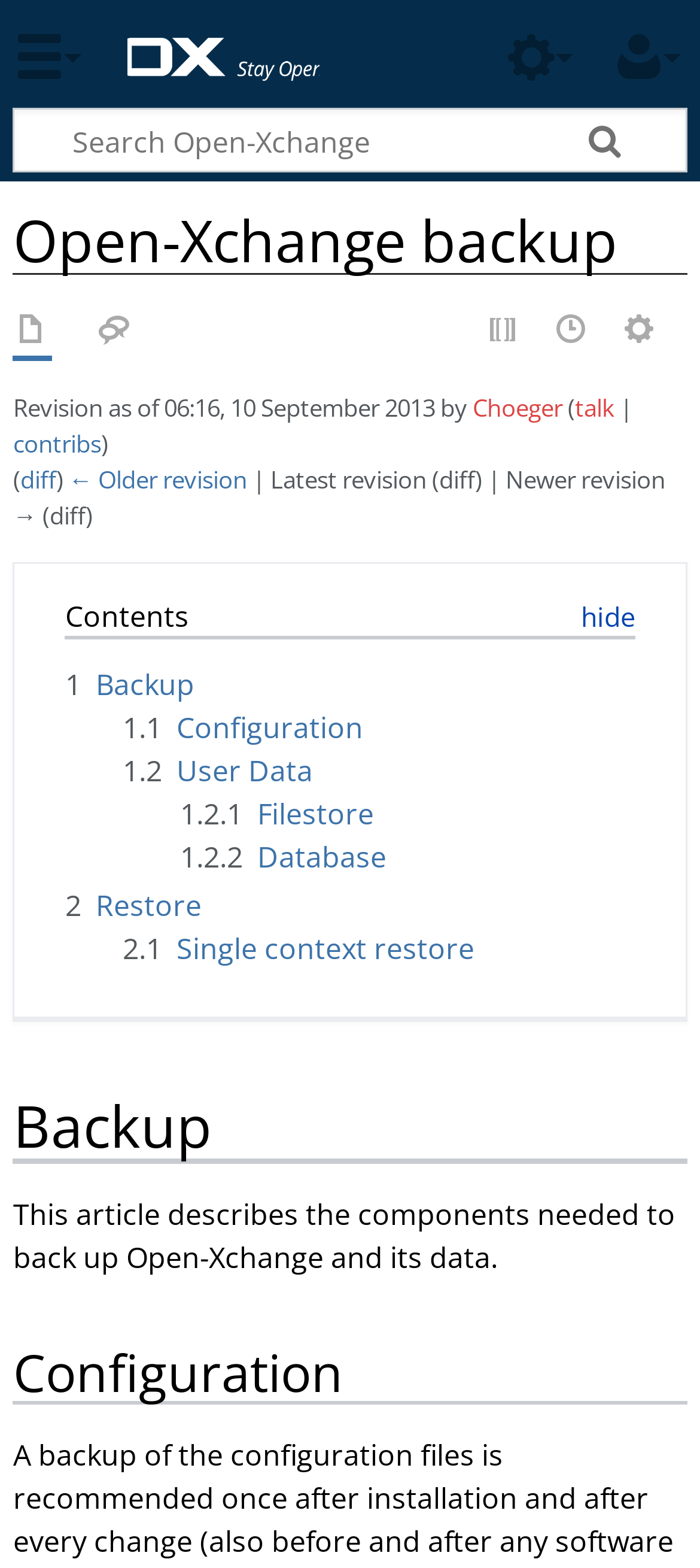Point out the bounding box coordinates of the section to click in order to follow this instruction: "Restore".

[0.093, 0.564, 0.288, 0.59]